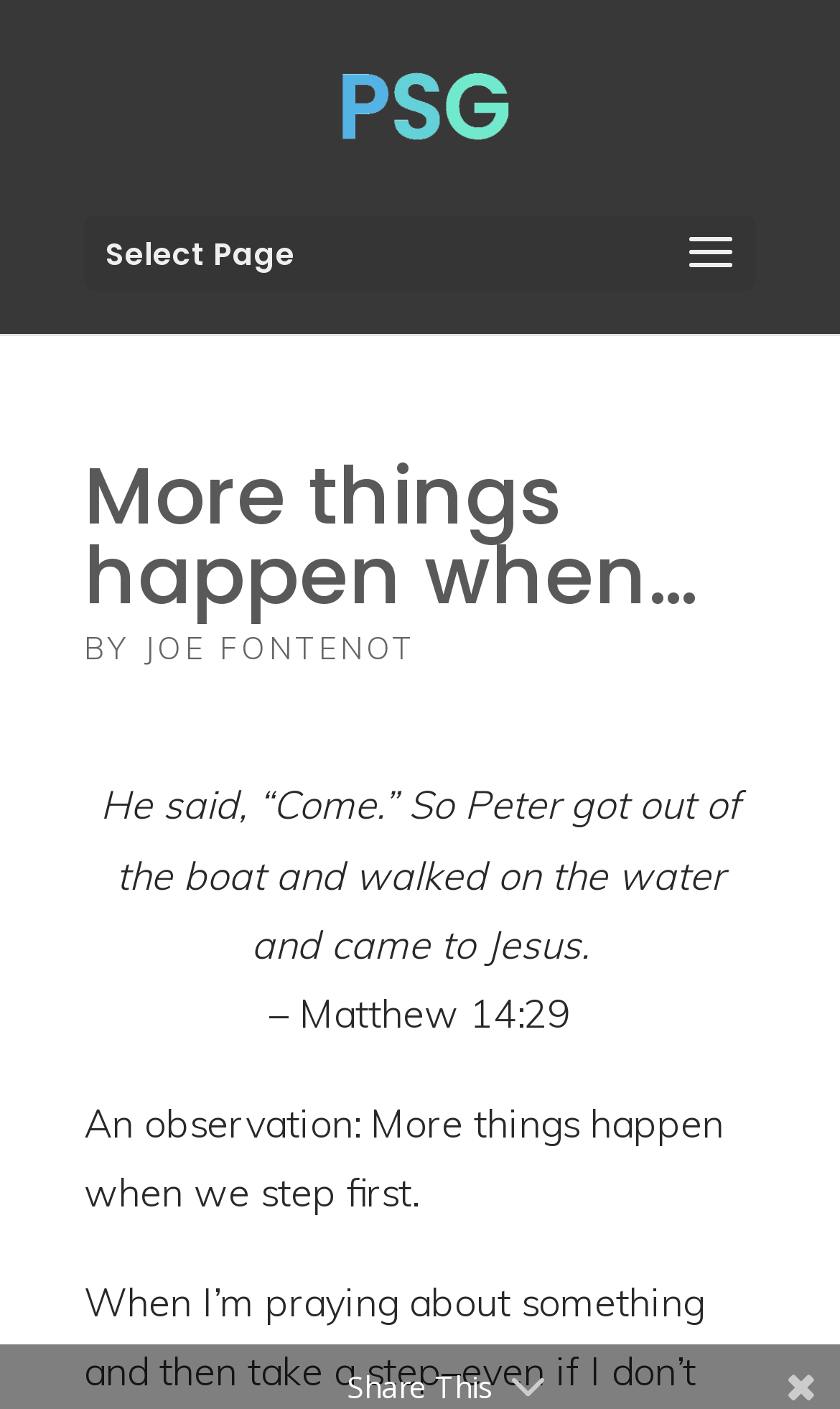What is the theme of the webpage?
Based on the image, provide your answer in one word or phrase.

Spiritual Growth